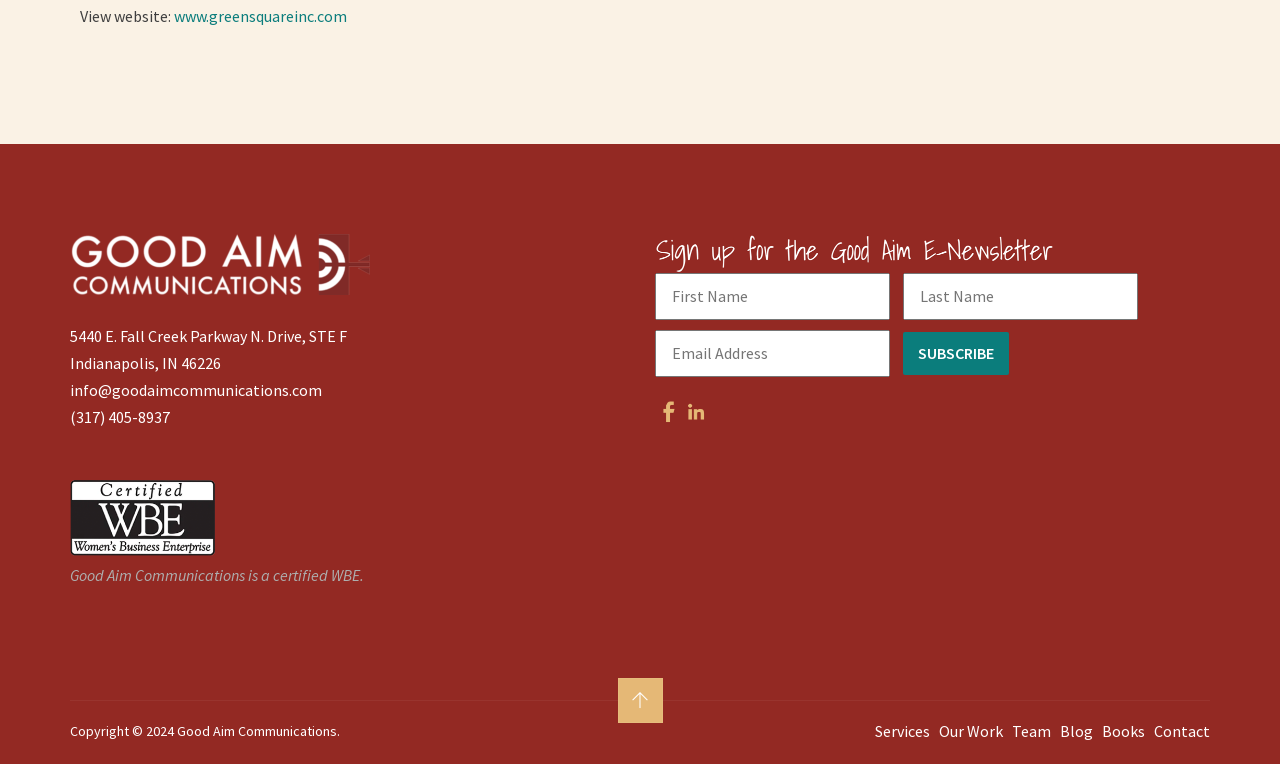Given the element description name="FNAME" placeholder="First Name", predict the bounding box coordinates for the UI element in the webpage screenshot. The format should be (top-left x, top-left y, bottom-right x, bottom-right y), and the values should be between 0 and 1.

[0.512, 0.357, 0.695, 0.419]